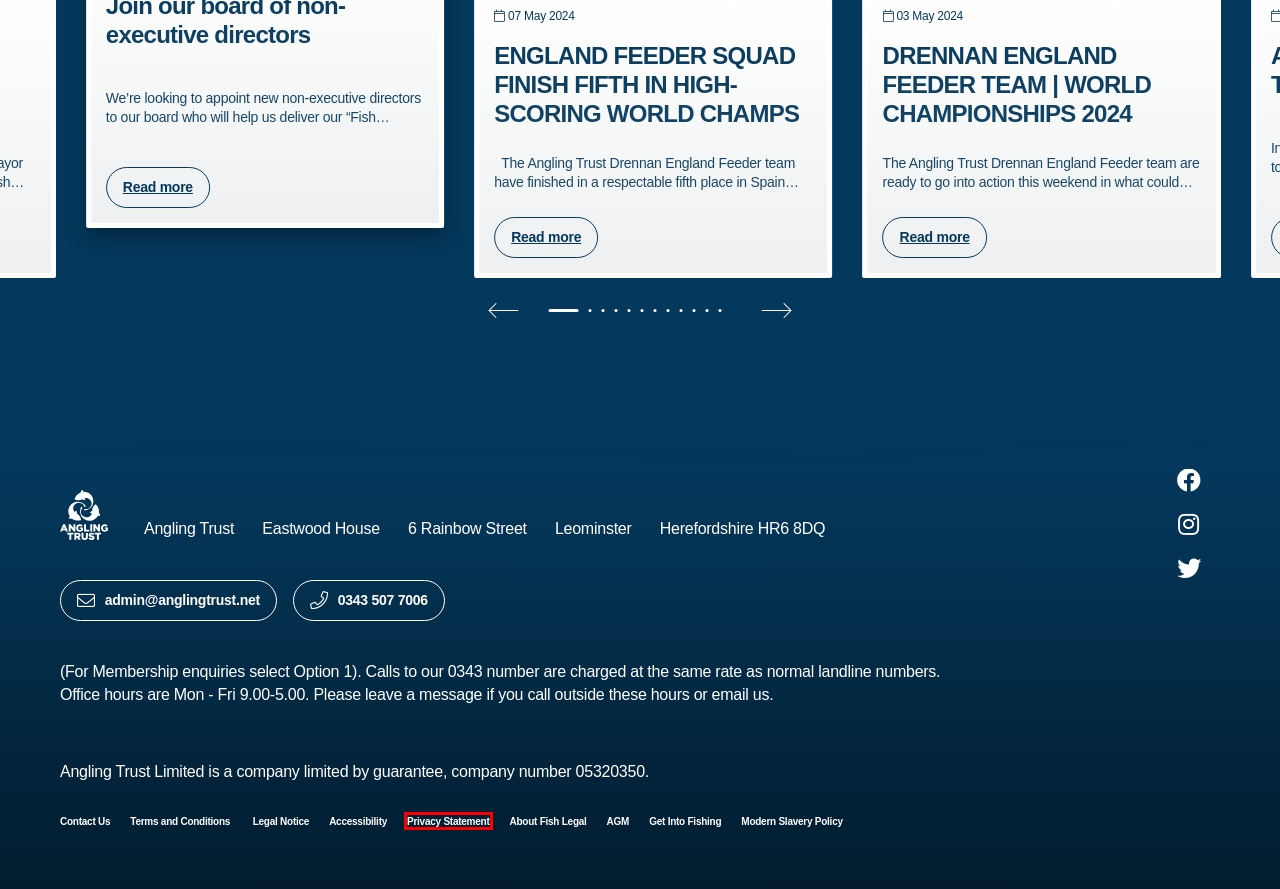You have been given a screenshot of a webpage with a red bounding box around a UI element. Select the most appropriate webpage description for the new webpage that appears after clicking the element within the red bounding box. The choices are:
A. Get Into Fishing - Angling Trust
B. About Fish Legal - Angling Trust
C. Legal Notice - Angling Trust
D. Accessibility - Angling Trust
E. DRENNAN ENGLAND FEEDER TEAM | WORLD CHAMPIONSHIPS 2024 - Angling Trust
F. Join our board of non-executive directors - Angling Trust
G. Privacy Statement - Angling Trust
H. Terms and Conditions  - Angling Trust

G